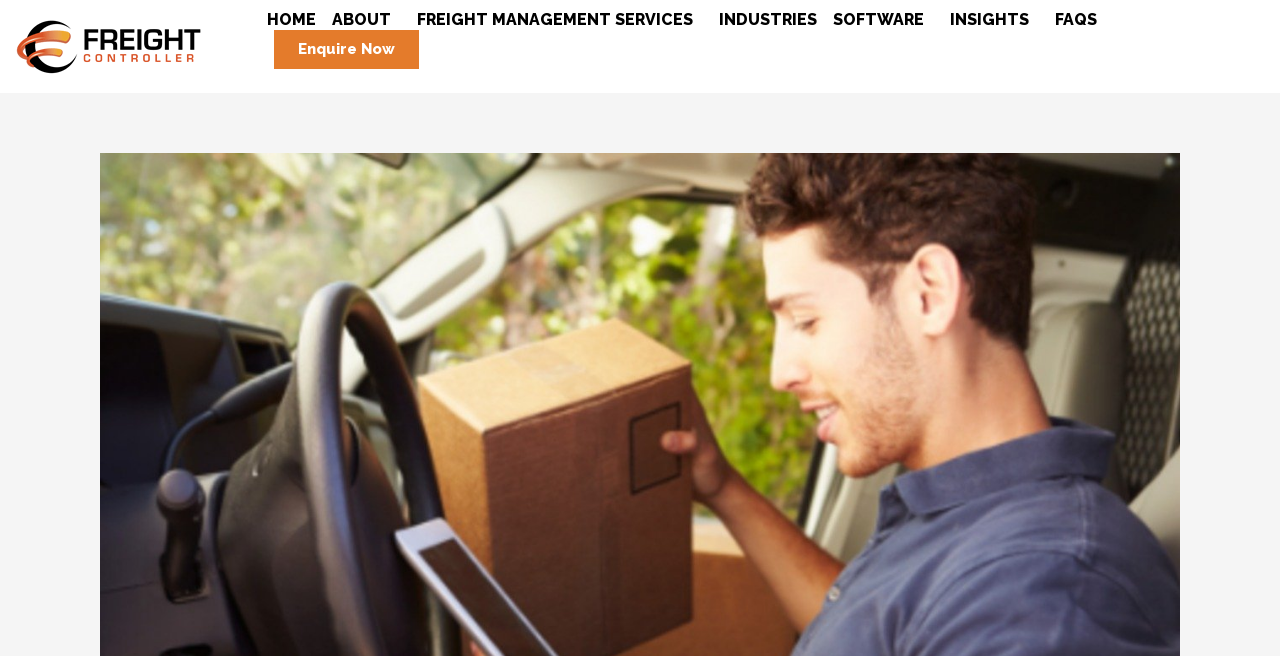Using the element description: "Enquire Now", determine the bounding box coordinates for the specified UI element. The coordinates should be four float numbers between 0 and 1, [left, top, right, bottom].

[0.214, 0.046, 0.327, 0.105]